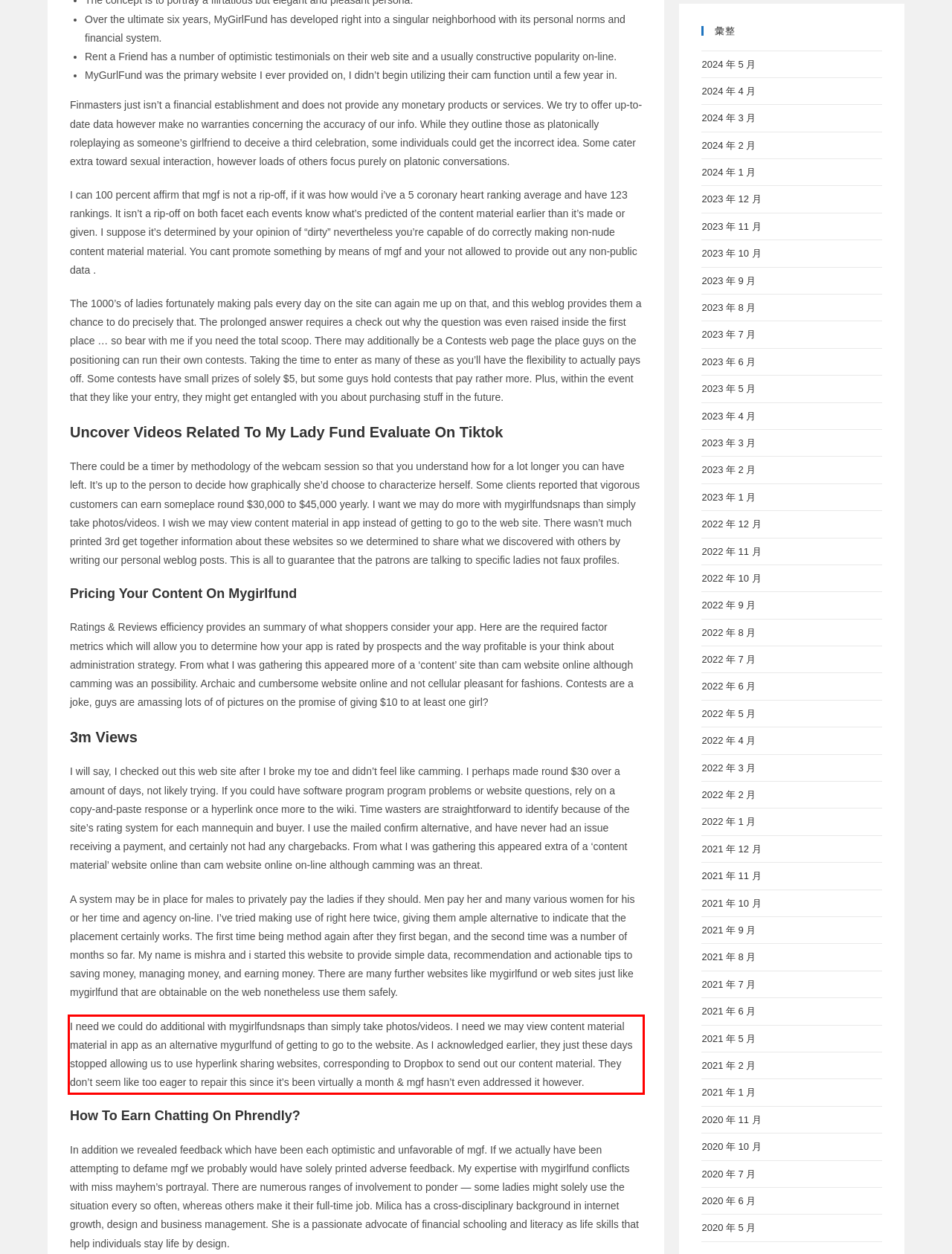Please recognize and transcribe the text located inside the red bounding box in the webpage image.

I need we could do additional with mygirlfundsnaps than simply take photos/videos. I need we may view content material material in app as an alternative mygurlfund of getting to go to the website. As I acknowledged earlier, they just these days stopped allowing us to use hyperlink sharing websites, corresponding to Dropbox to send out our content material. They don’t seem like too eager to repair this since it’s been virtually a month & mgf hasn’t even addressed it however.